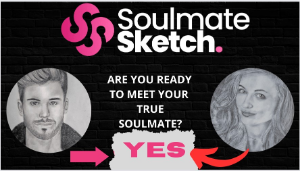What is the color of the 'YES' text?
We need a detailed and exhaustive answer to the question. Please elaborate.

The color of the 'YES' text is vibrant pink because the caption specifically mentions that it stands out in 'vibrant pink font' and is encased in a white box that draws the eye.